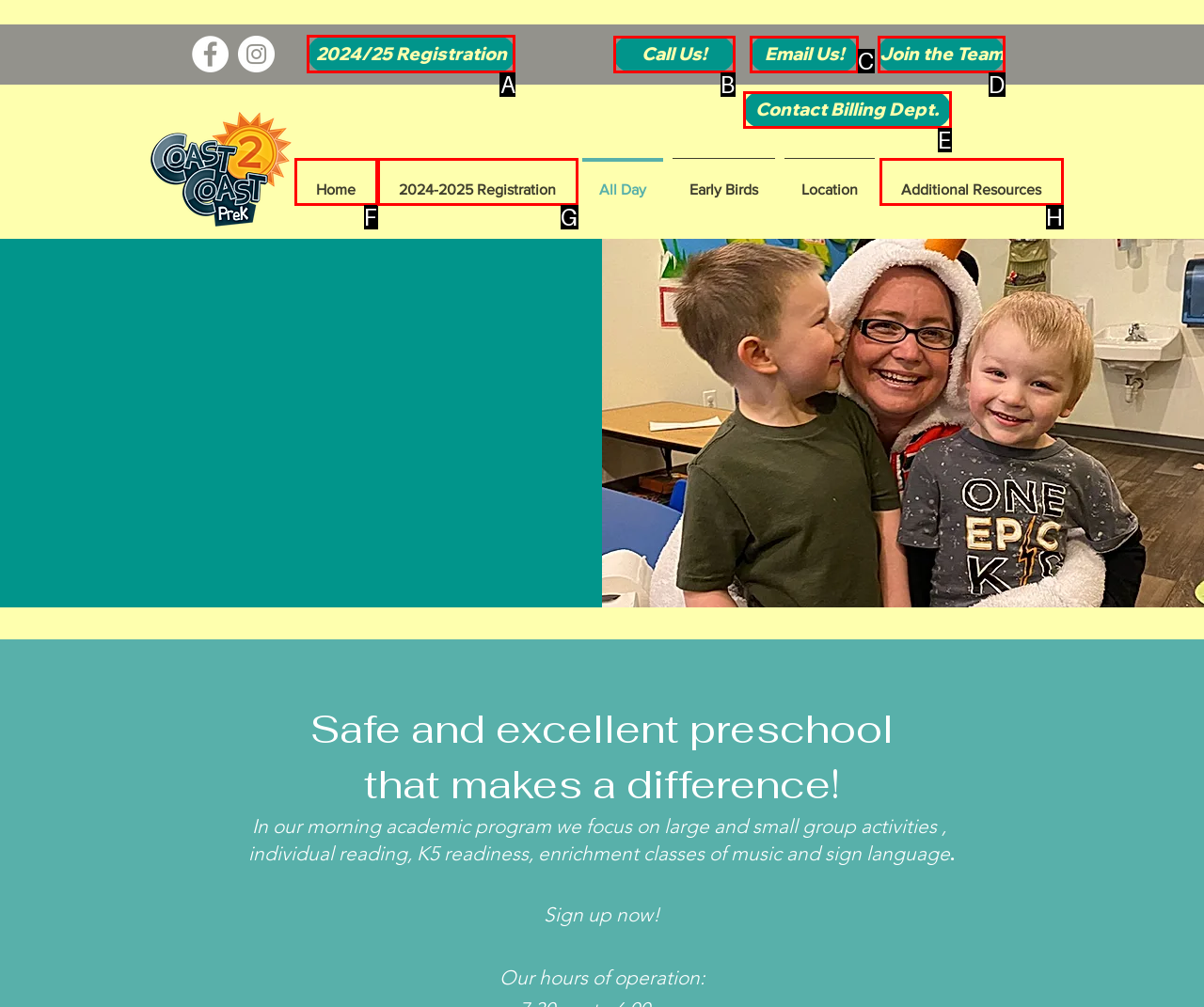Select the letter of the UI element you need to click on to fulfill this task: Click on the '2024/25 Registration' link. Write down the letter only.

A